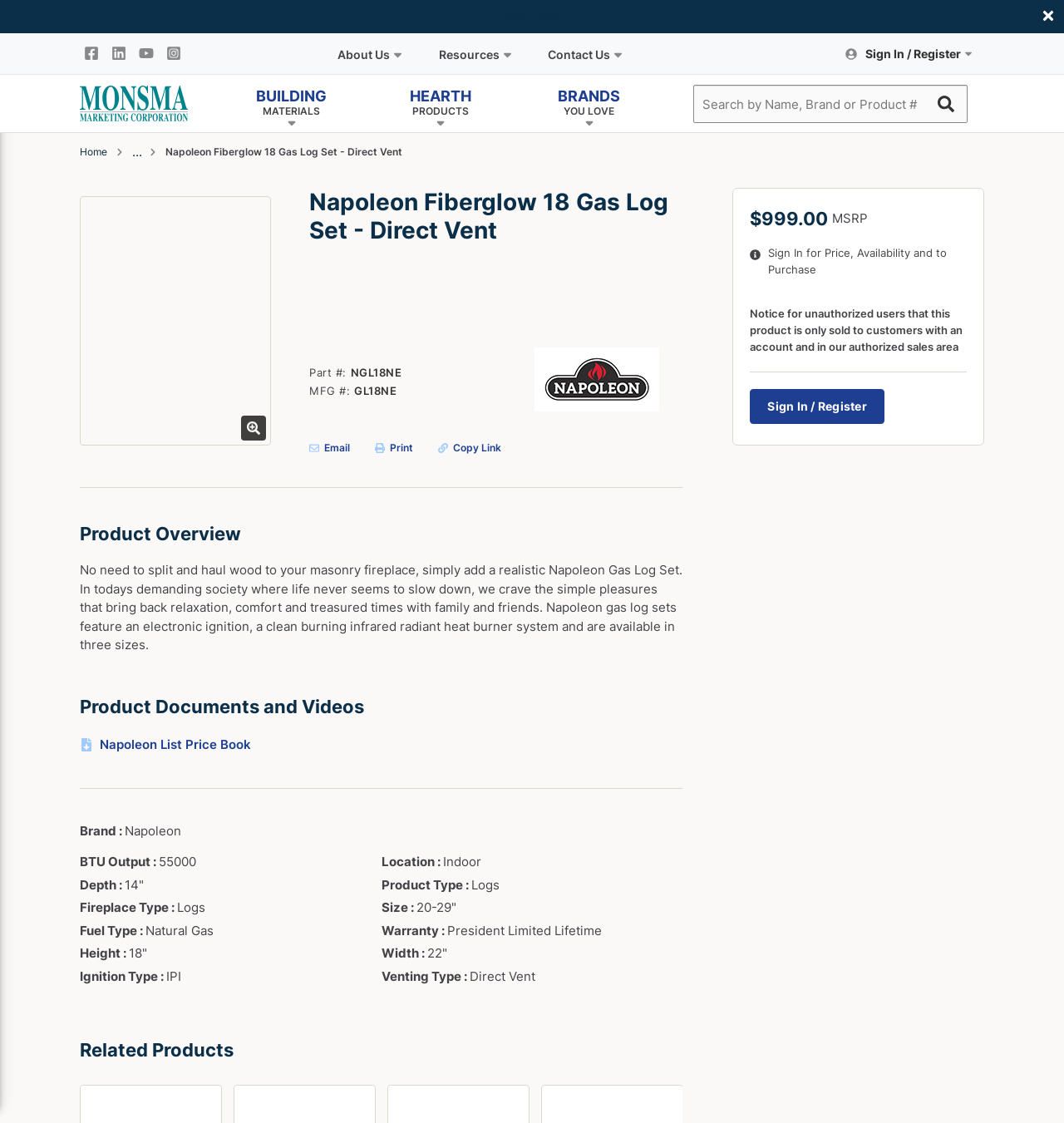Please find the bounding box coordinates of the clickable region needed to complete the following instruction: "Click the Skip to main content button". The bounding box coordinates must consist of four float numbers between 0 and 1, i.e., [left, top, right, bottom].

[0.005, 0.005, 0.167, 0.039]